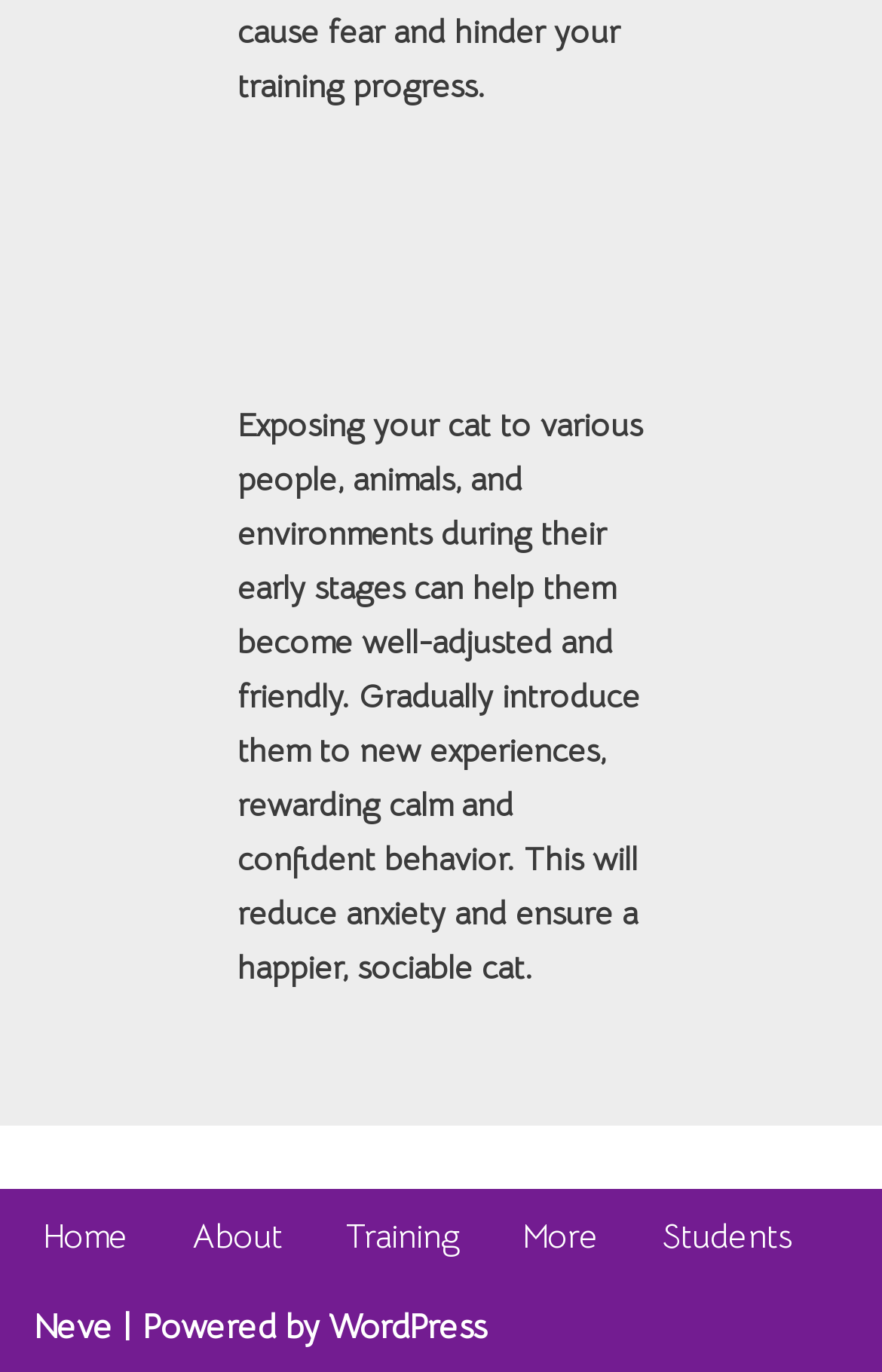How many figures are on the webpage?
Based on the image, please offer an in-depth response to the question.

There is only 1 figure on the webpage, as indicated by the figure element with the description ''.